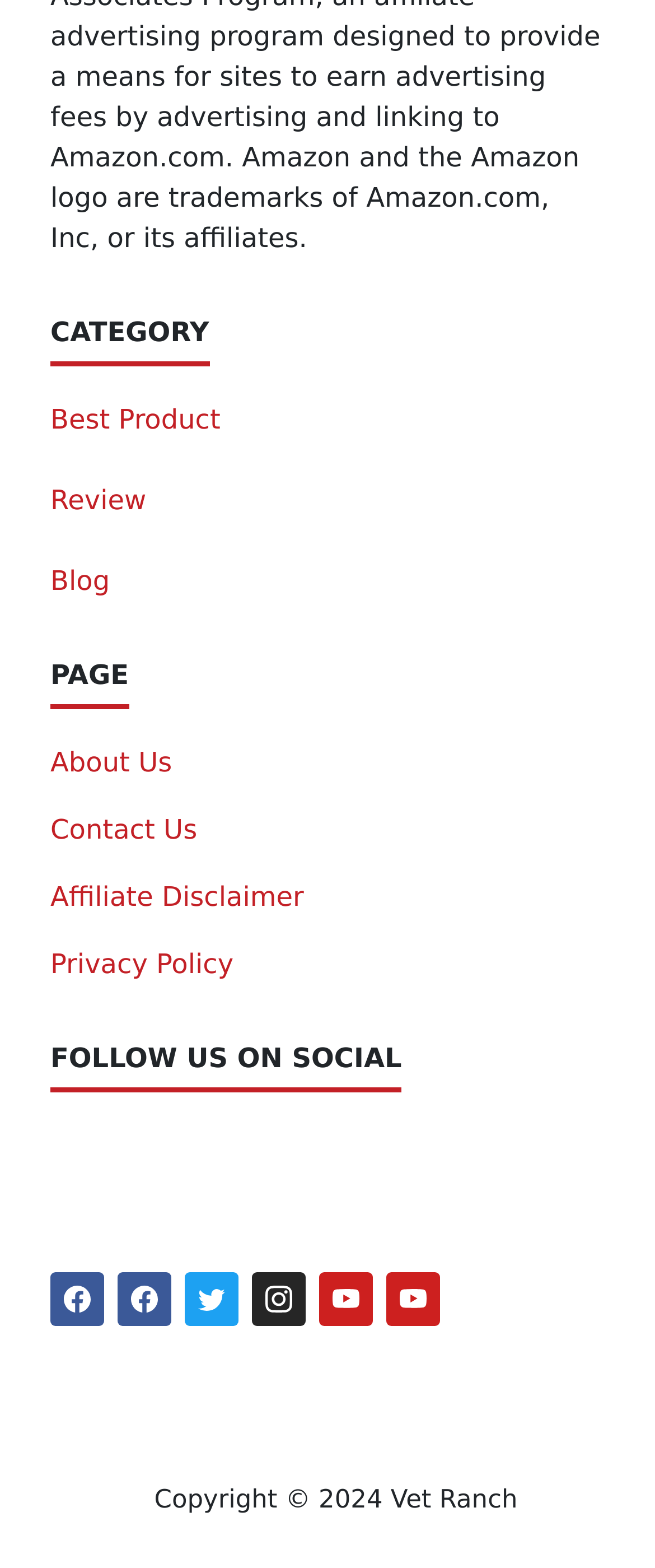What is the name of the website?
Please provide a single word or phrase as your answer based on the screenshot.

Vet Ranch